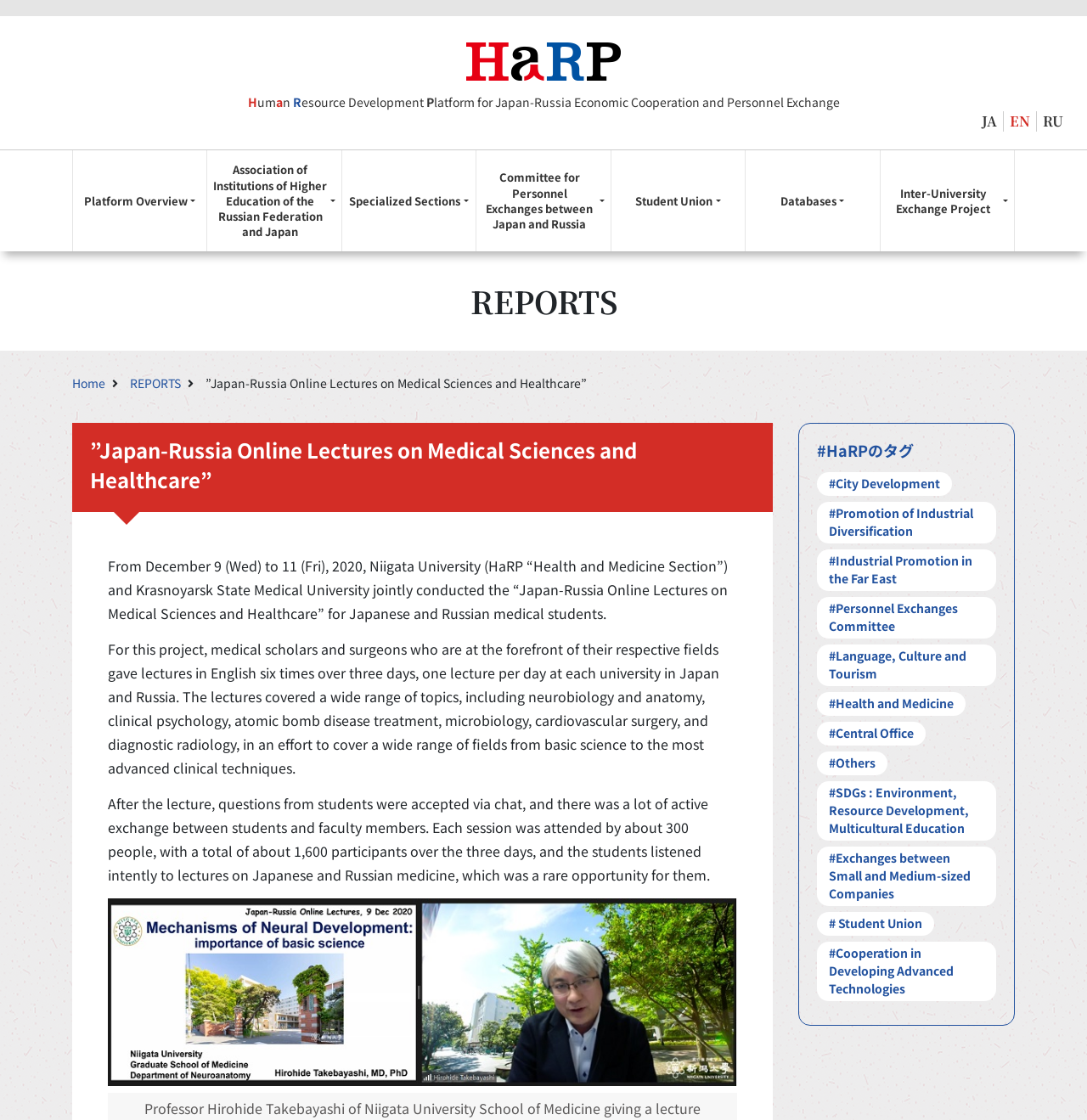What languages are available for the website?
Using the picture, provide a one-word or short phrase answer.

JA, EN, RU